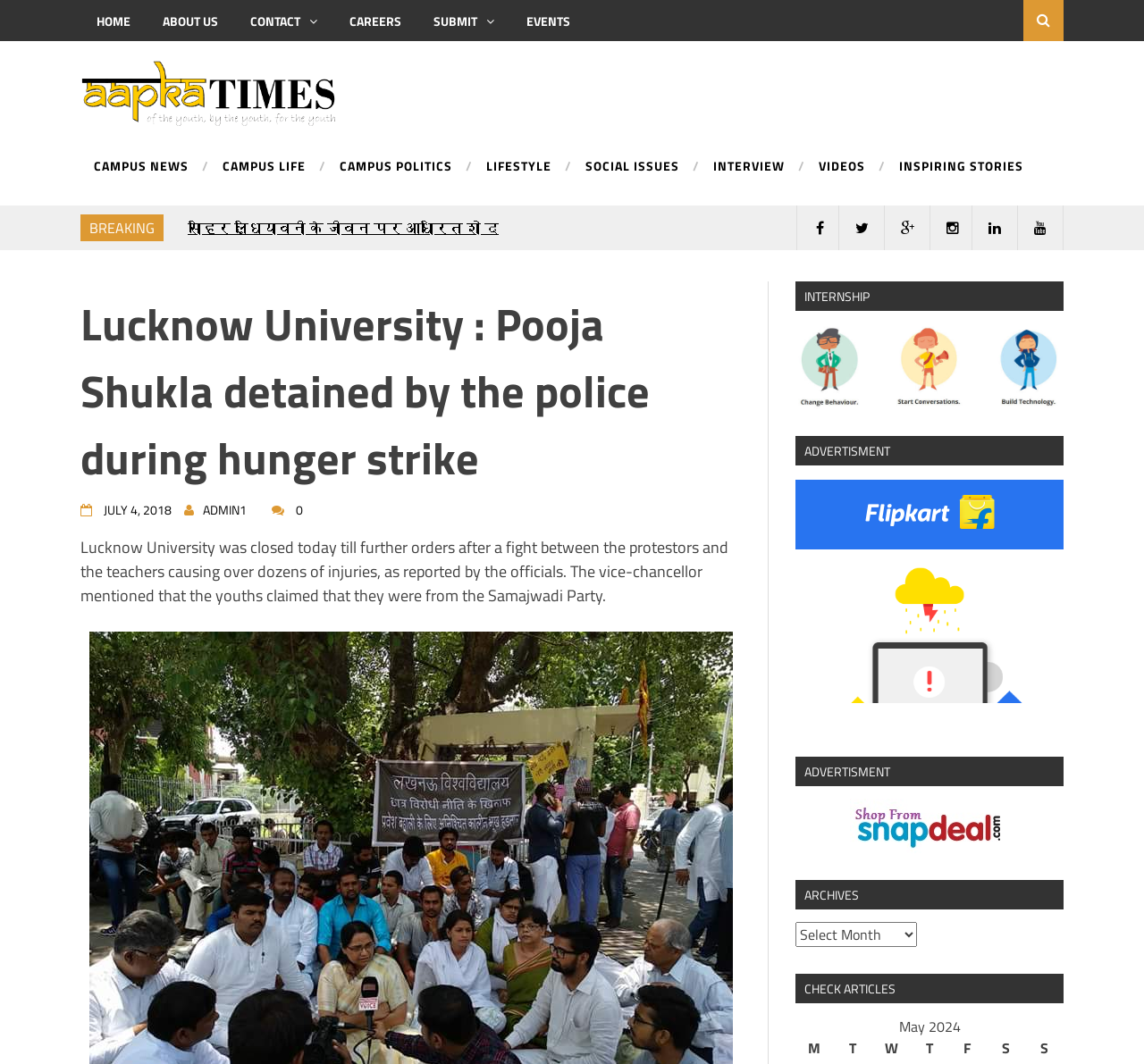Please indicate the bounding box coordinates for the clickable area to complete the following task: "Click on the HOME link". The coordinates should be specified as four float numbers between 0 and 1, i.e., [left, top, right, bottom].

[0.07, 0.0, 0.128, 0.039]